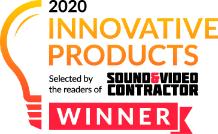What is the name of the publisher?
Using the image, respond with a single word or phrase.

Sound & Video Contractor